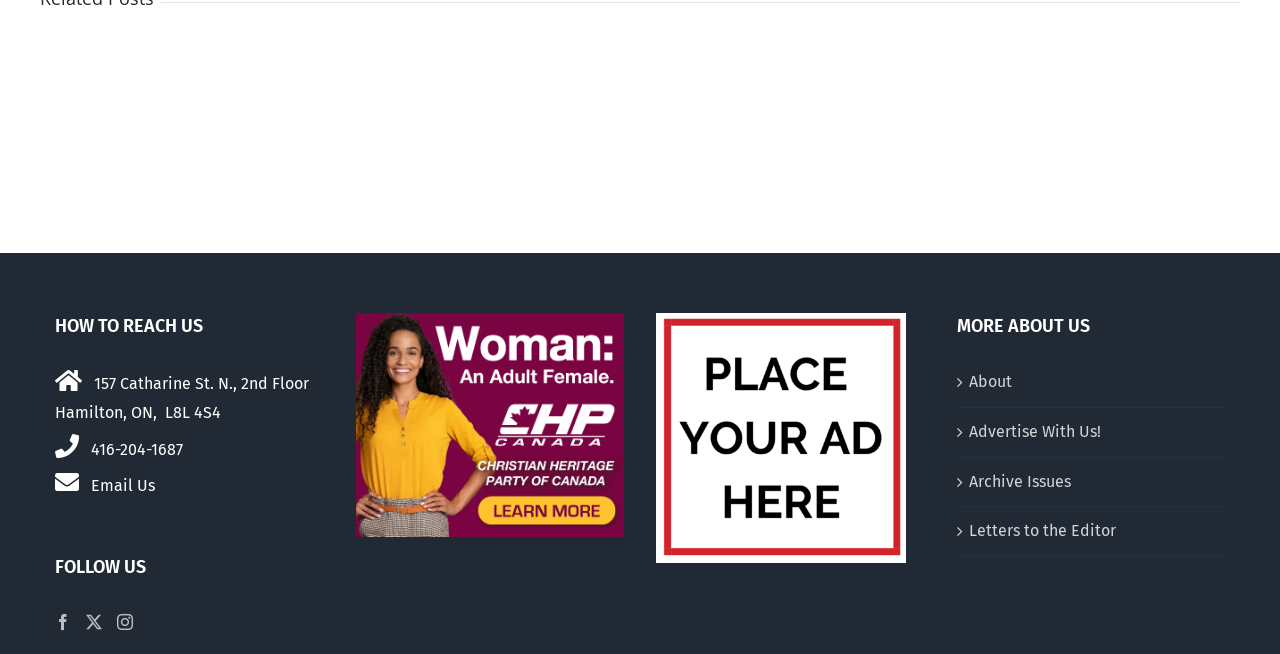Refer to the screenshot and answer the following question in detail:
What are the topics you can learn more about in the 'MORE ABOUT US' section?

I found the topics by looking at the section 'MORE ABOUT US' and found the link elements that contain the names of the topics.